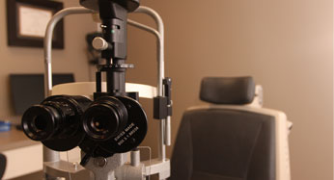What is the name of the medical center in the background?
Using the screenshot, give a one-word or short phrase answer.

Taylor Retina Center